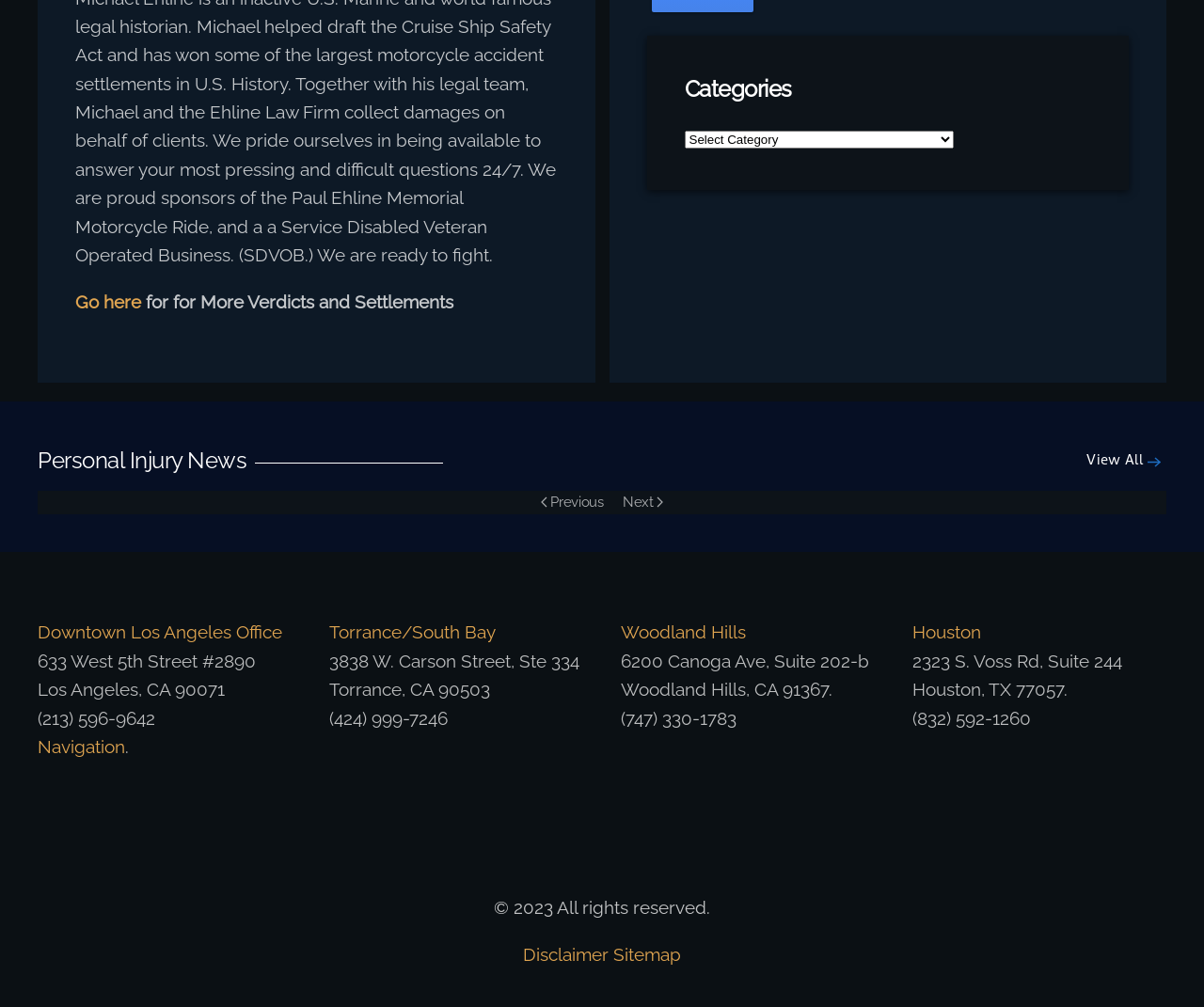From the details in the image, provide a thorough response to the question: What is the text next to the 'Previous page' link?

The 'Previous page' link is located near the top of the webpage, with a bounding box of [0.447, 0.488, 0.503, 0.511]. Next to the link is an image with no alt text, and the link itself has the text 'Previous page'.